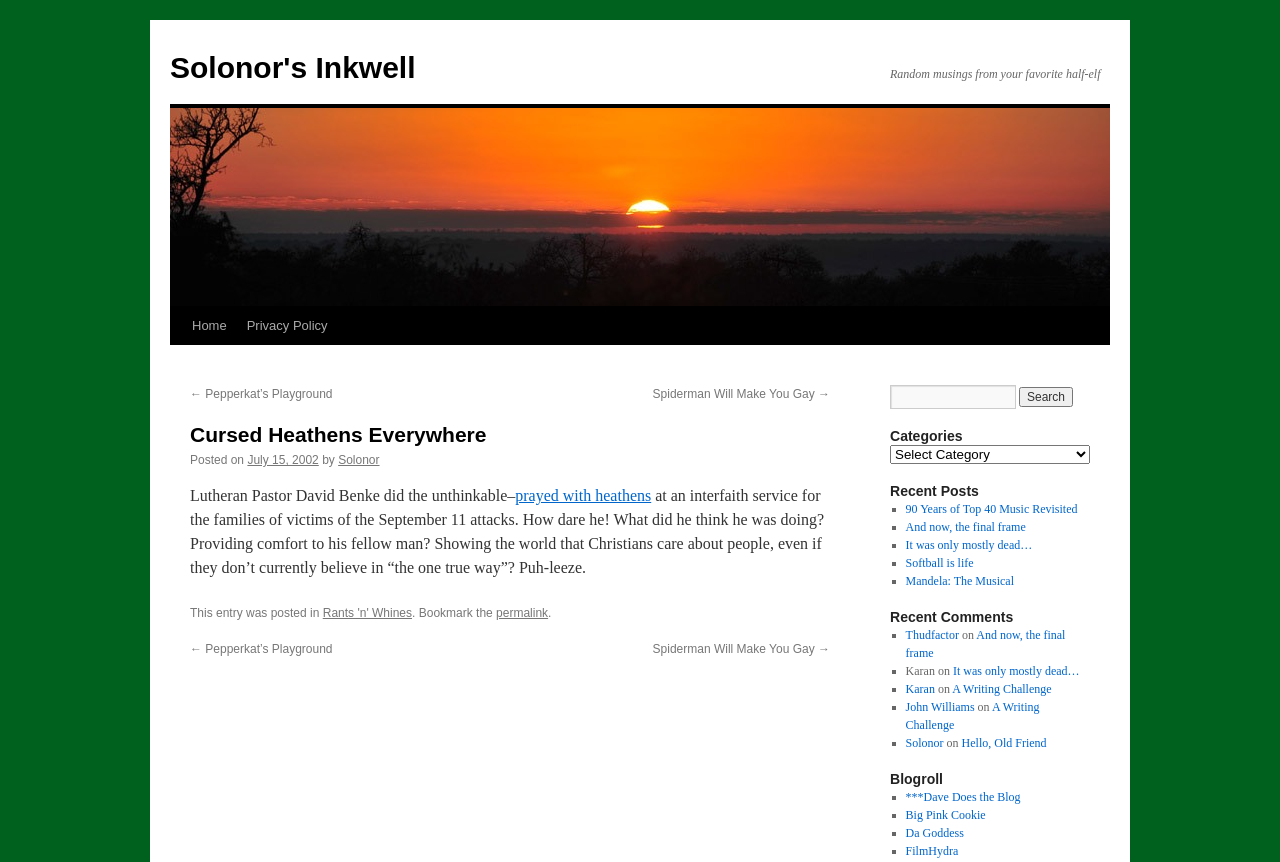With reference to the screenshot, provide a detailed response to the question below:
What is the name of the interfaith service mentioned in the blog post?

The name of the interfaith service mentioned in the blog post can be found in the text 'at an interfaith service for the families of victims of the September 11 attacks'.